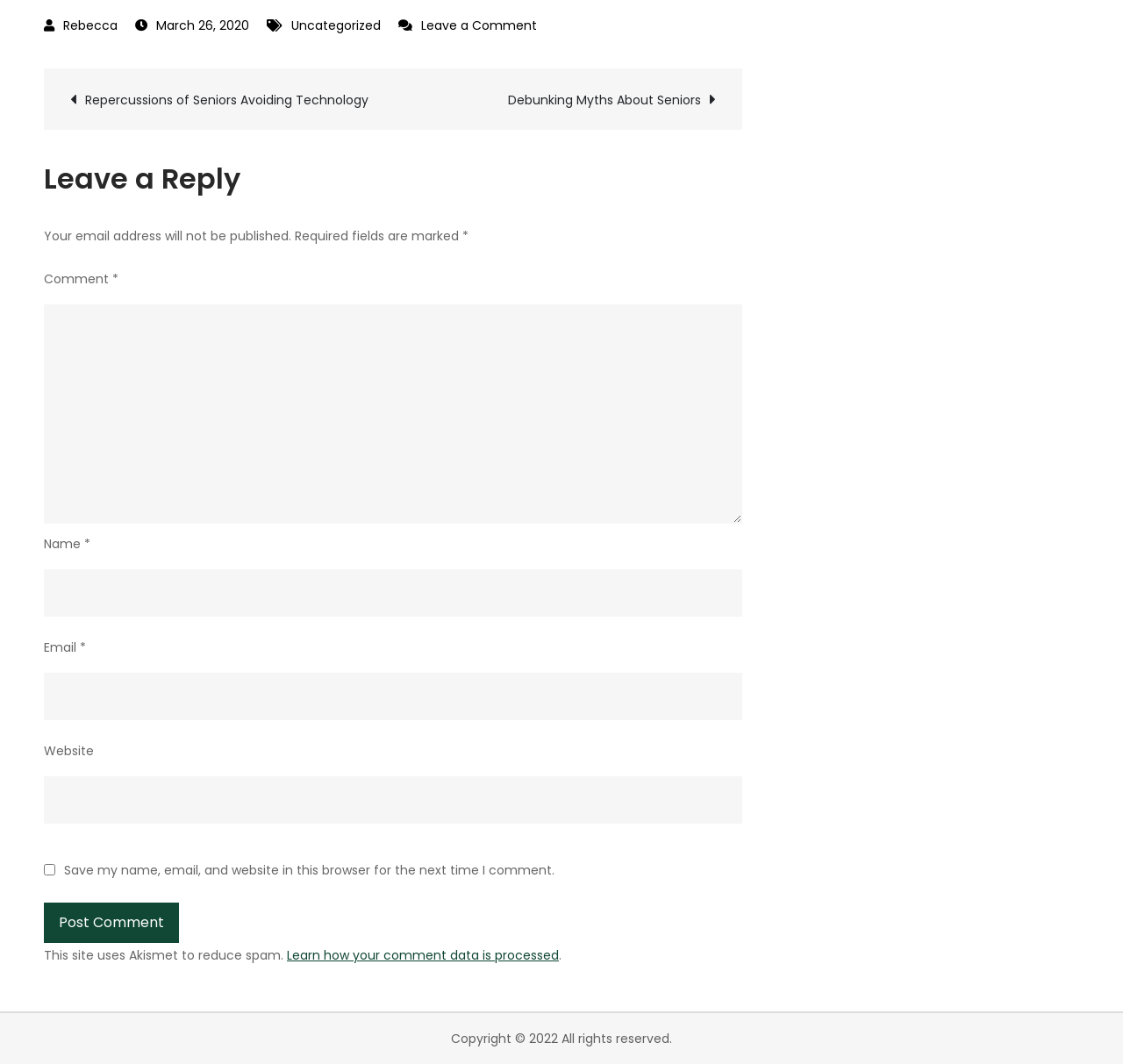For the given element description Uncategorized, determine the bounding box coordinates of the UI element. The coordinates should follow the format (top-left x, top-left y, bottom-right x, bottom-right y) and be within the range of 0 to 1.

[0.259, 0.016, 0.339, 0.032]